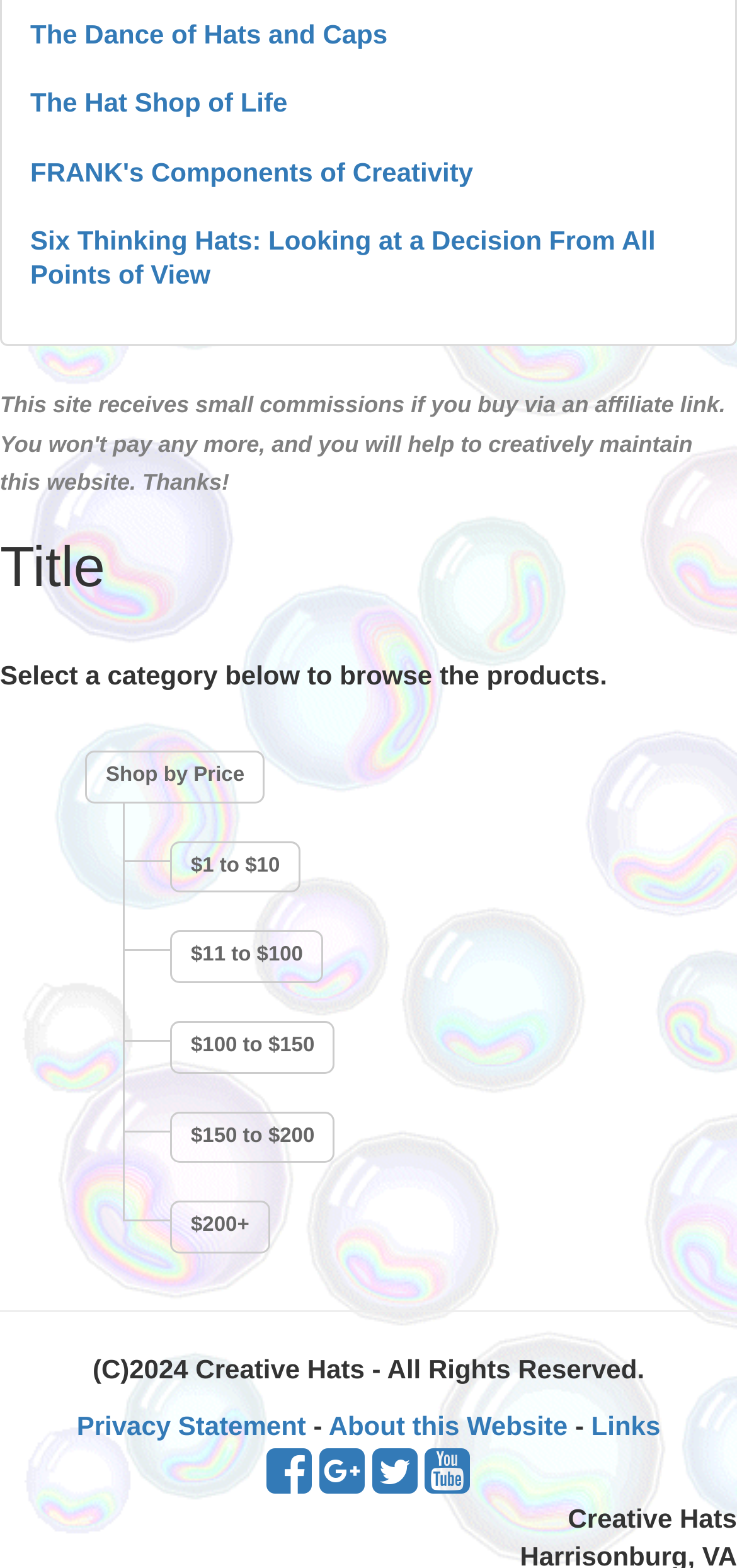Answer the question in a single word or phrase:
What is the category selection instruction?

Select a category below